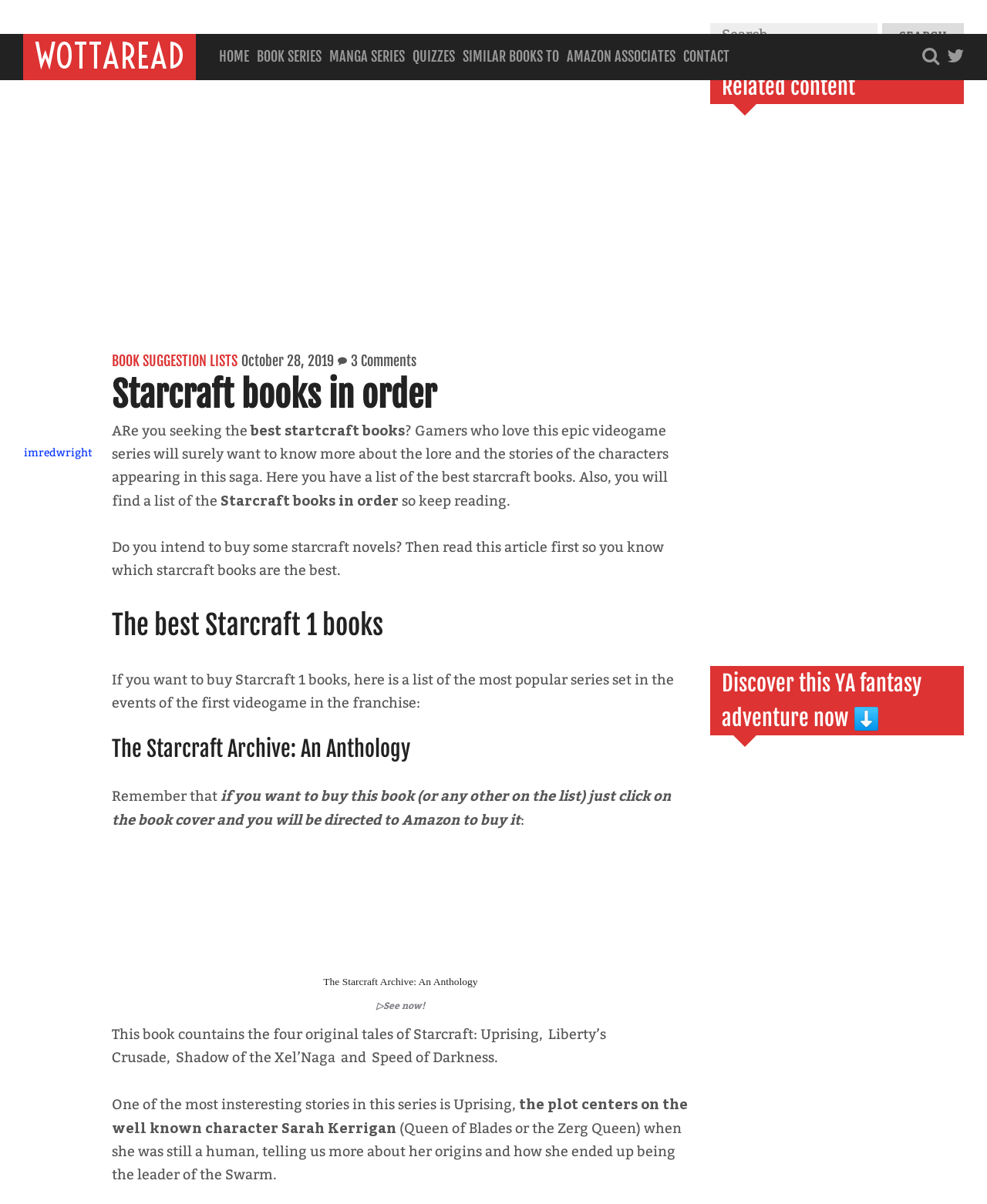Identify the bounding box coordinates of the region I need to click to complete this instruction: "Click on the 'HOME' link".

[0.214, 0.0, 0.252, 0.038]